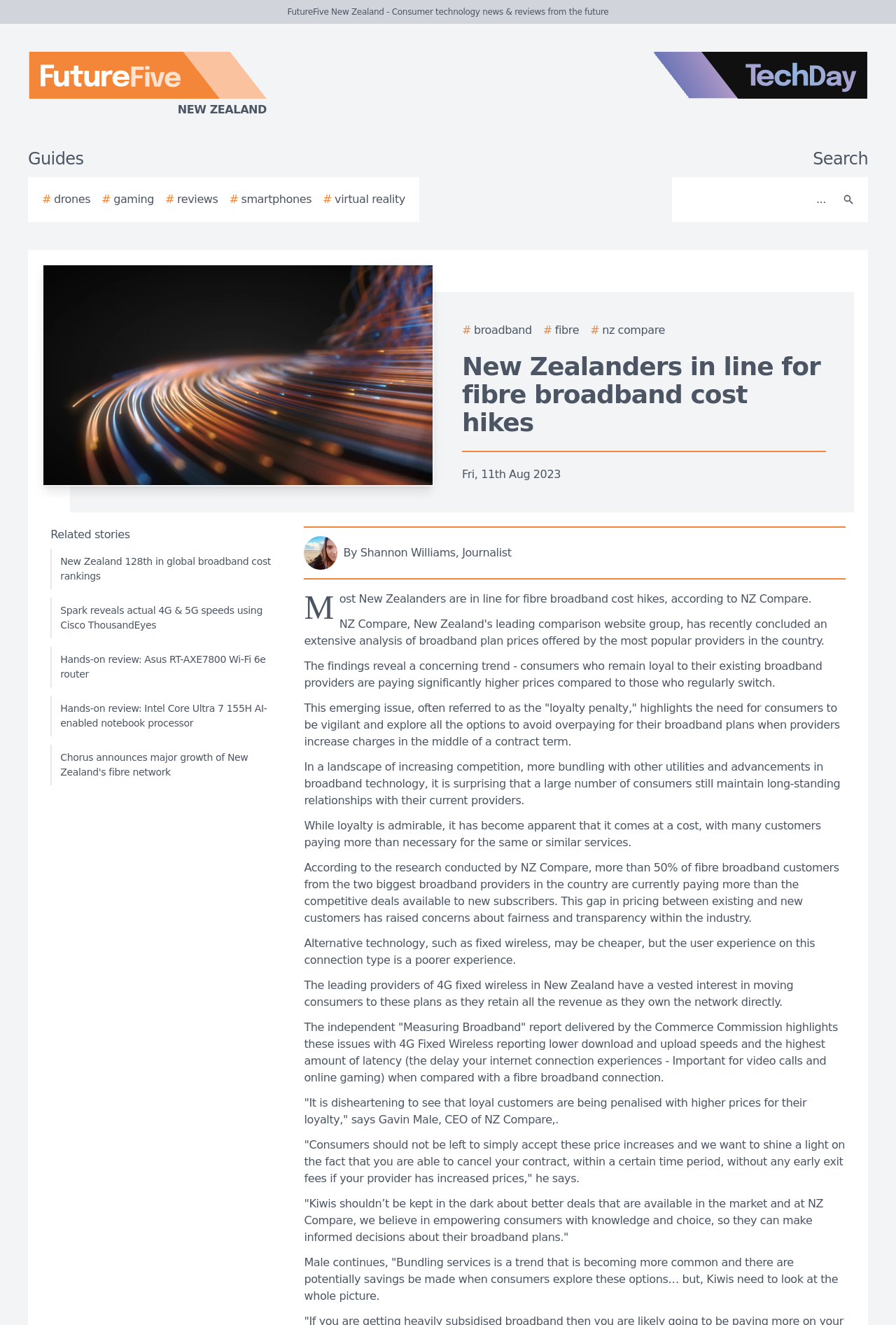Locate the bounding box coordinates of the clickable element to fulfill the following instruction: "Check related stories". Provide the coordinates as four float numbers between 0 and 1 in the format [left, top, right, bottom].

[0.056, 0.398, 0.145, 0.408]